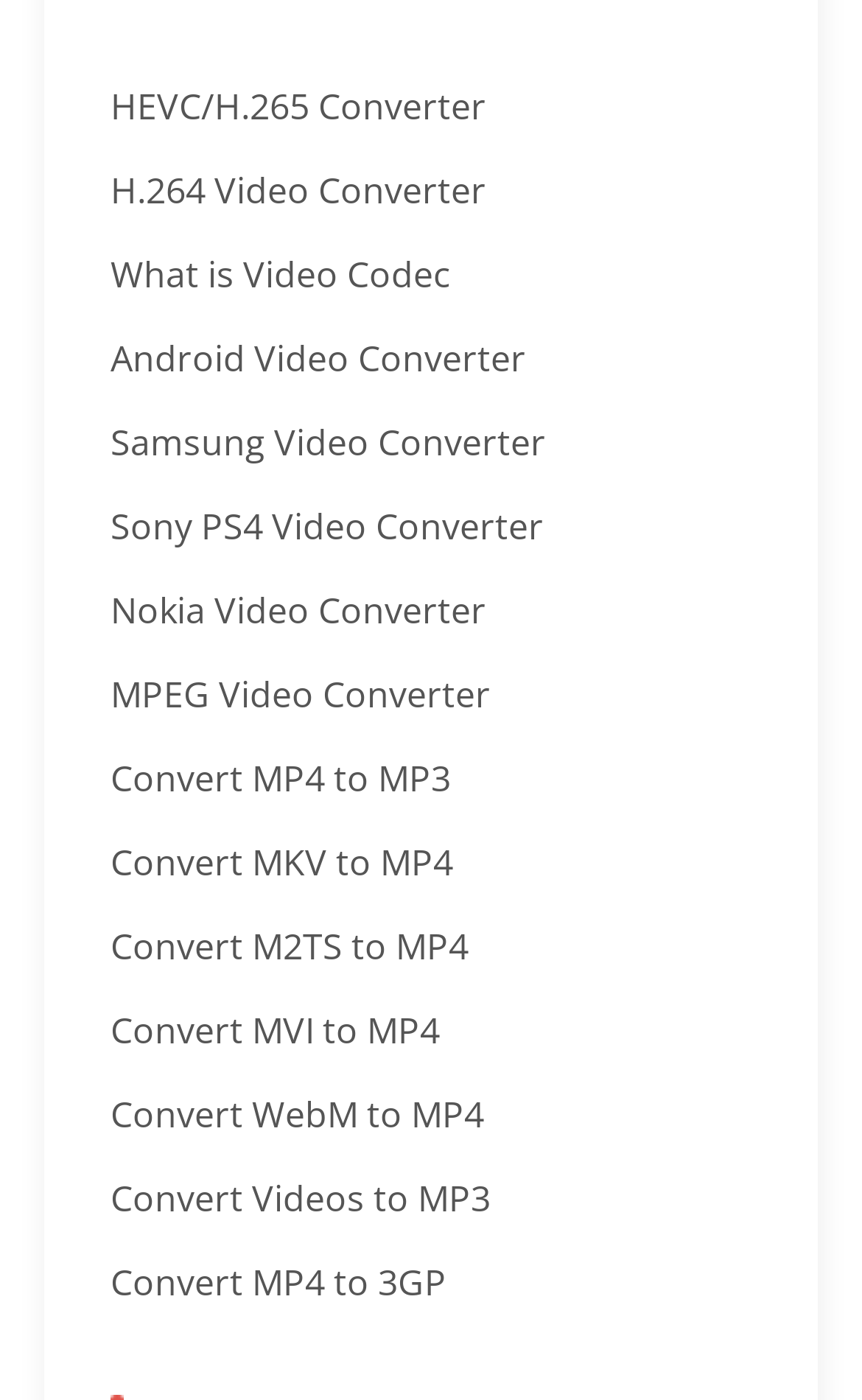Please specify the coordinates of the bounding box for the element that should be clicked to carry out this instruction: "Explore H.264 Video Converter". The coordinates must be four float numbers between 0 and 1, formatted as [left, top, right, bottom].

[0.128, 0.113, 0.564, 0.157]